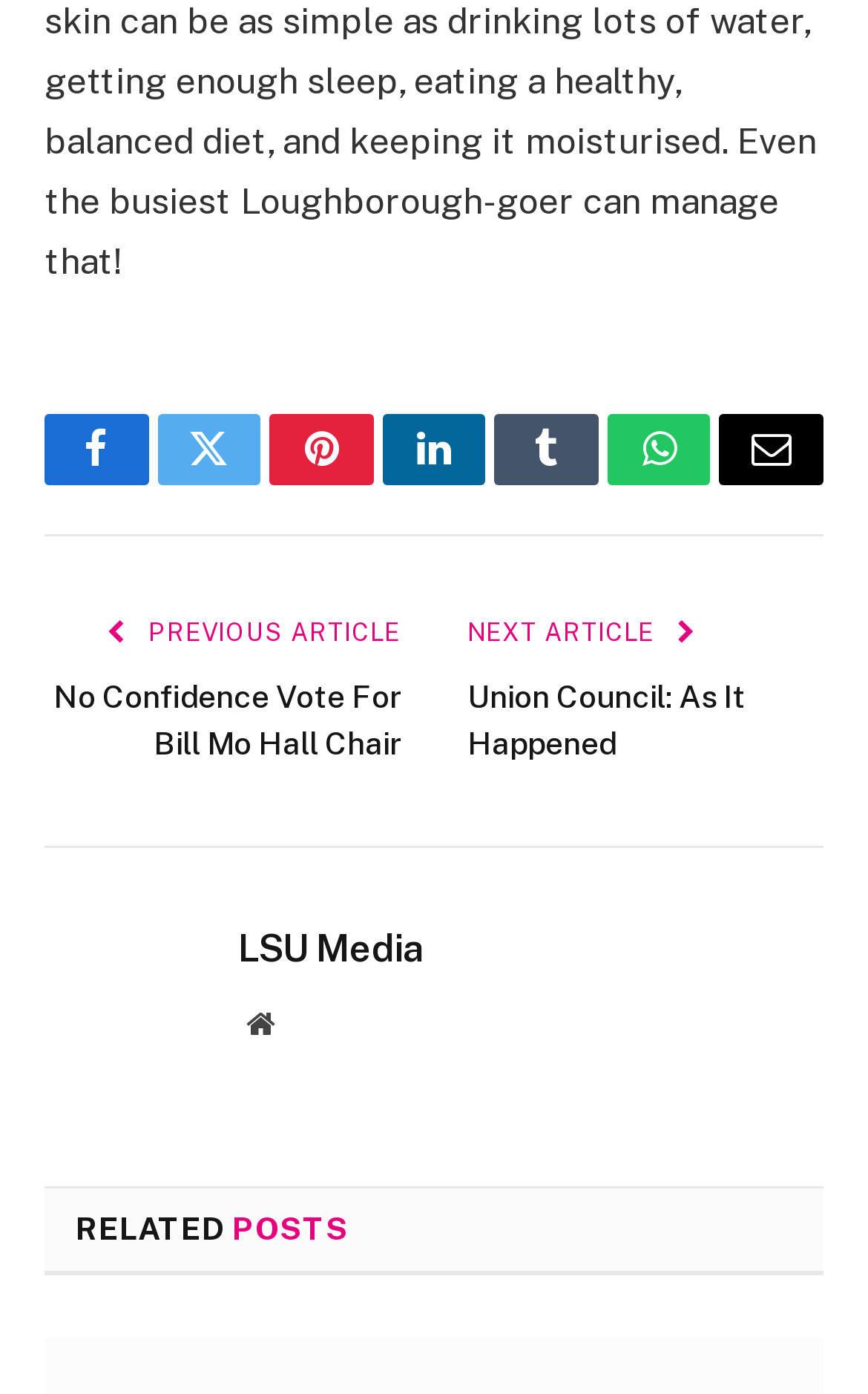Locate the coordinates of the bounding box for the clickable region that fulfills this instruction: "Check out the Website".

[0.274, 0.719, 0.326, 0.751]